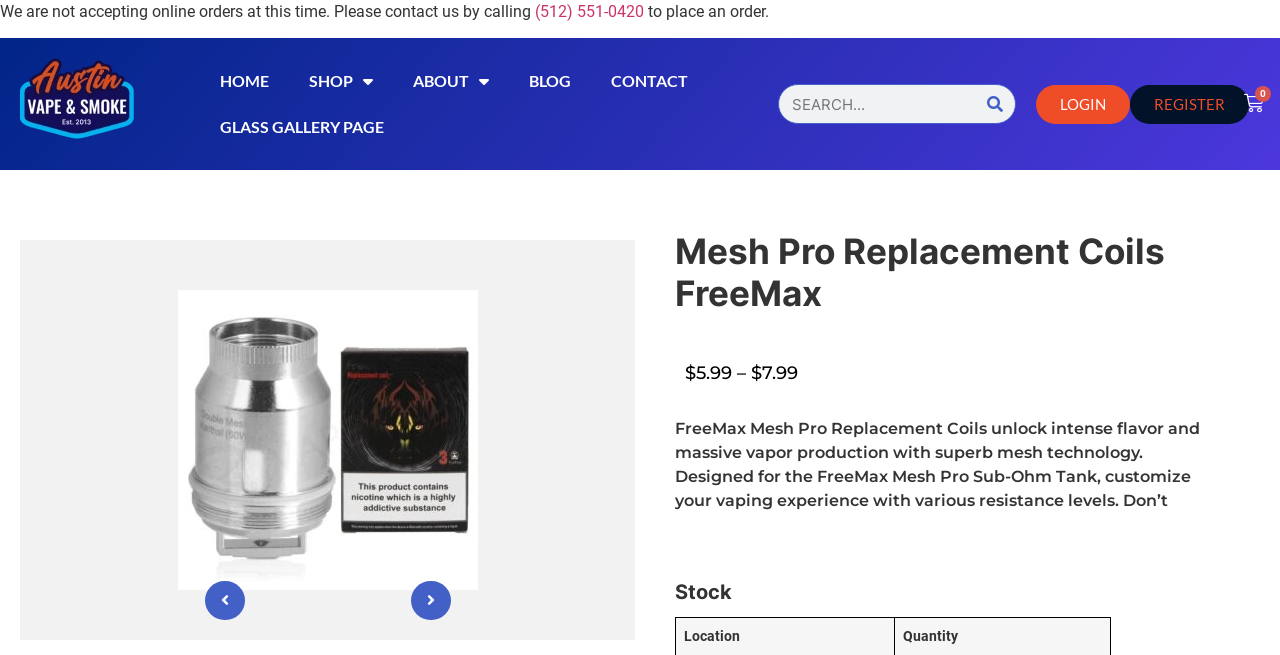Please determine the bounding box coordinates of the element to click on in order to accomplish the following task: "login to account". Ensure the coordinates are four float numbers ranging from 0 to 1, i.e., [left, top, right, bottom].

[0.809, 0.13, 0.883, 0.189]